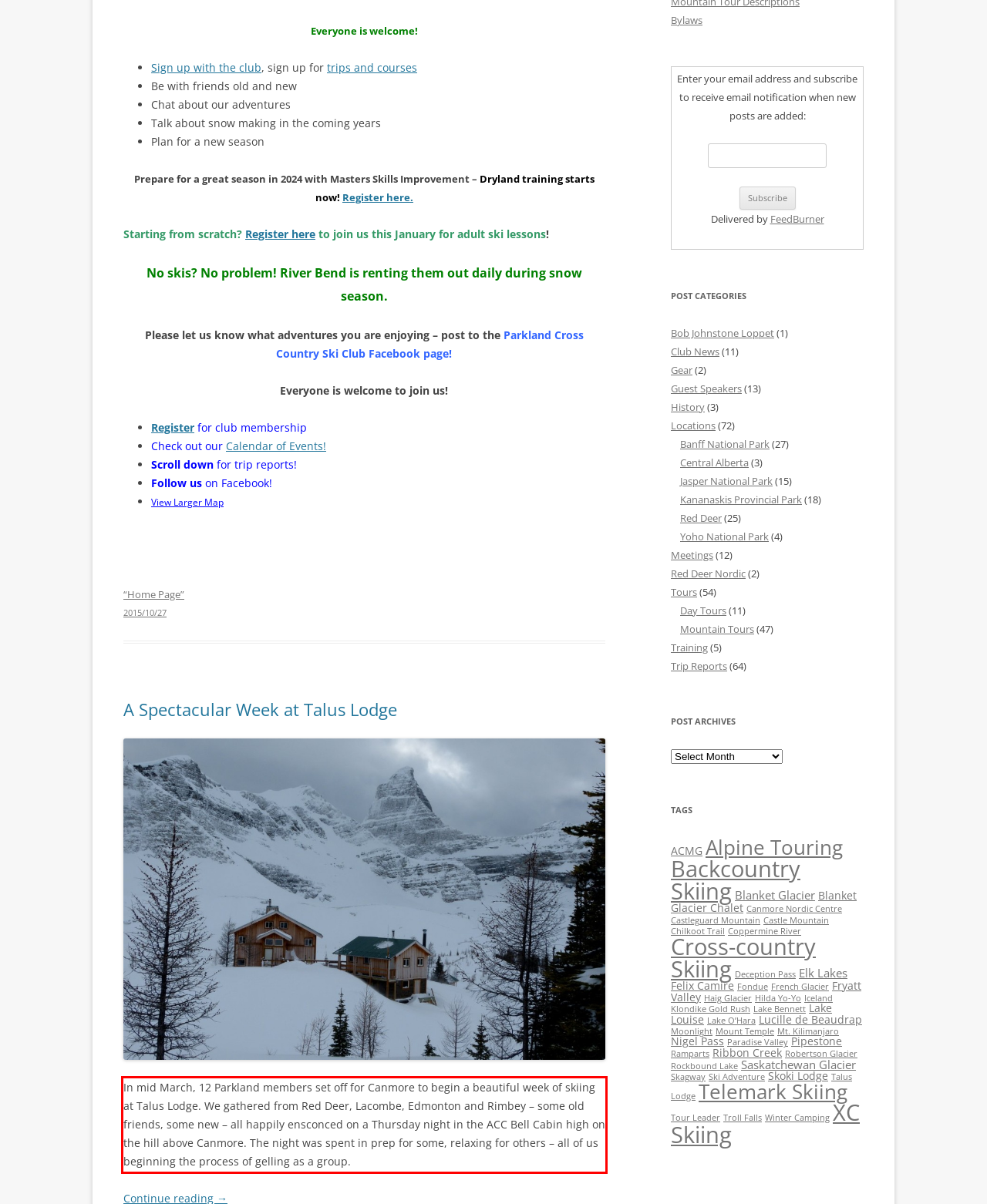You have a screenshot of a webpage where a UI element is enclosed in a red rectangle. Perform OCR to capture the text inside this red rectangle.

In mid March, 12 Parkland members set off for Canmore to begin a beautiful week of skiing at Talus Lodge. We gathered from Red Deer, Lacombe, Edmonton and Rimbey – some old friends, some new – all happily ensconced on a Thursday night in the ACC Bell Cabin high on the hill above Canmore. The night was spent in prep for some, relaxing for others – all of us beginning the process of gelling as a group.